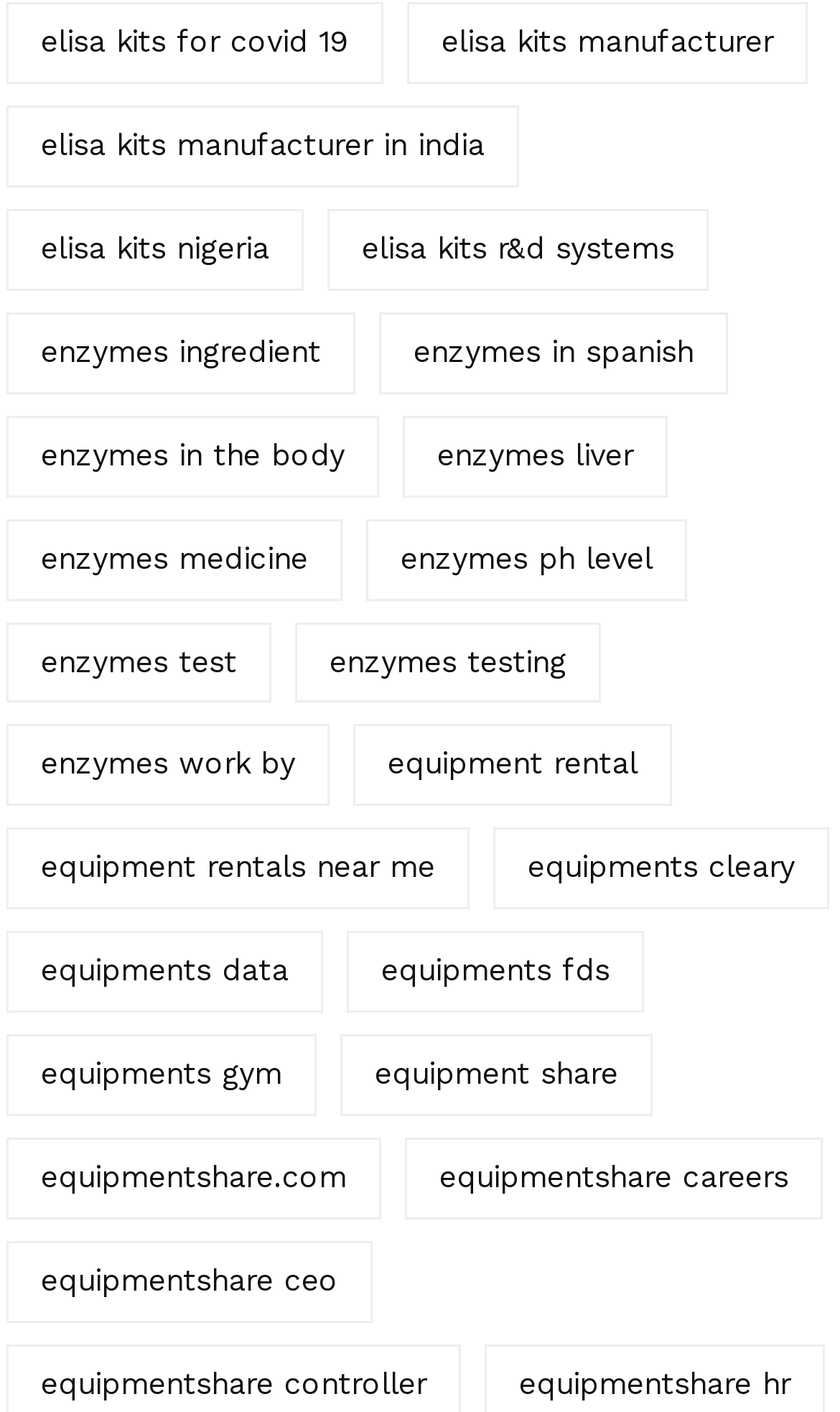Is there a link to a specific company's website on this webpage? Observe the screenshot and provide a one-word or short phrase answer.

Yes